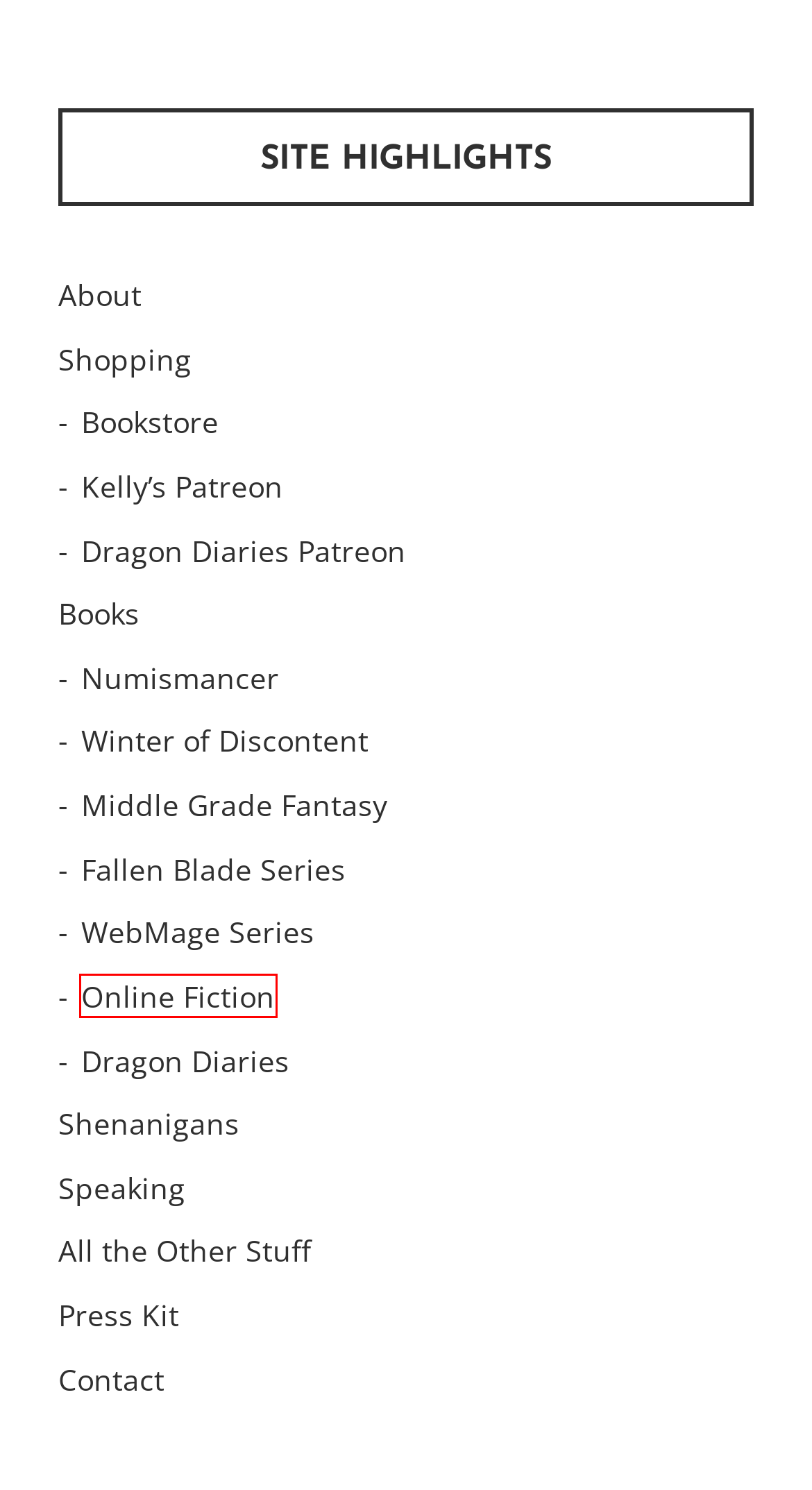Look at the screenshot of a webpage, where a red bounding box highlights an element. Select the best description that matches the new webpage after clicking the highlighted element. Here are the candidates:
A. Online Fiction – Kelly McCullough
B. All the Other Stuff – Kelly McCullough
C. Dragon Diaries – Kelly McCullough
D. Bookstore – Kelly McCullough
E. Contact – Kelly McCullough
F. Press Kit – Kelly McCullough
G. WebMage Series – Kelly McCullough
H. Speaking – Kelly McCullough

A